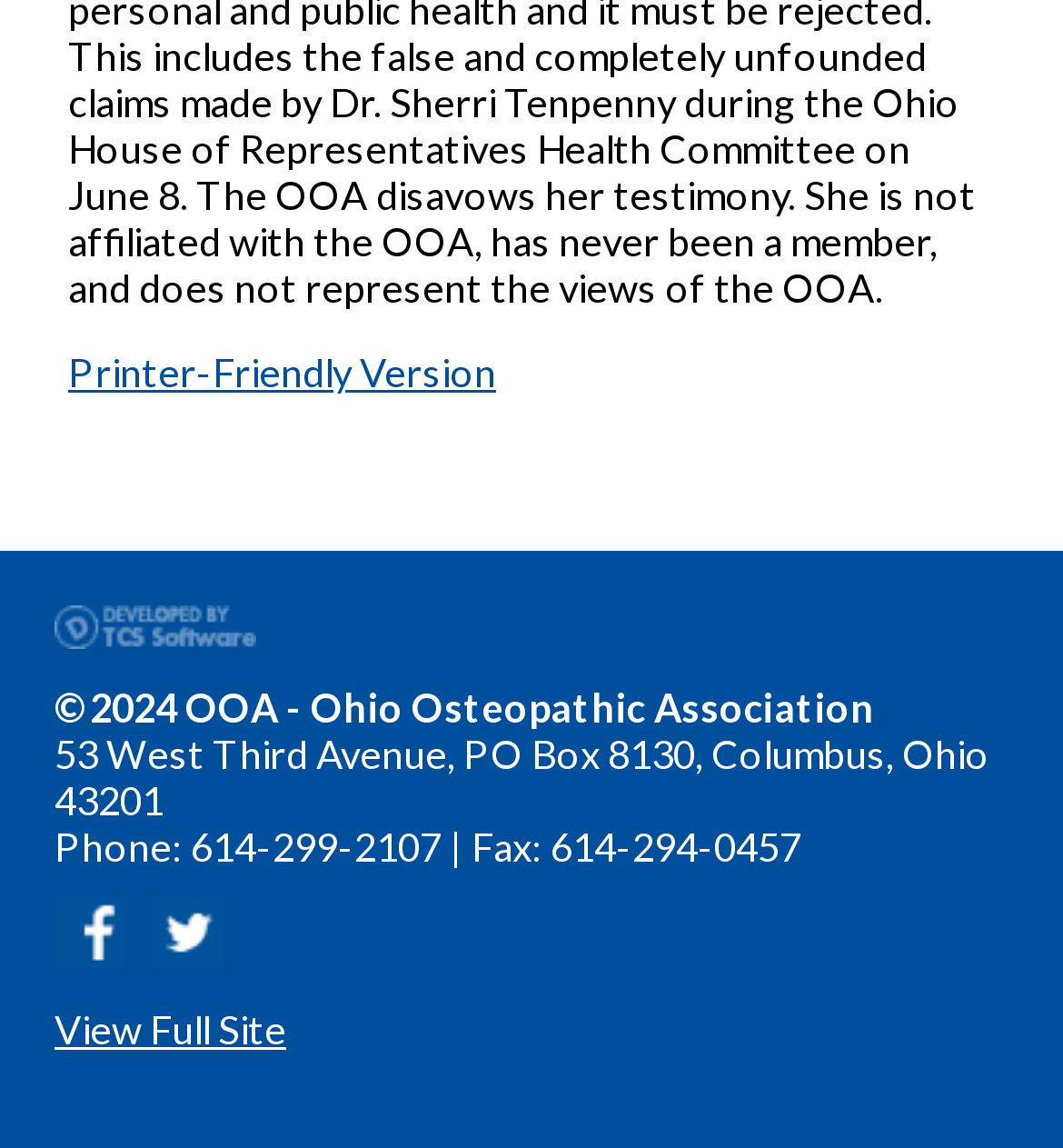Respond with a single word or phrase for the following question: 
Who developed the website?

TCS Software